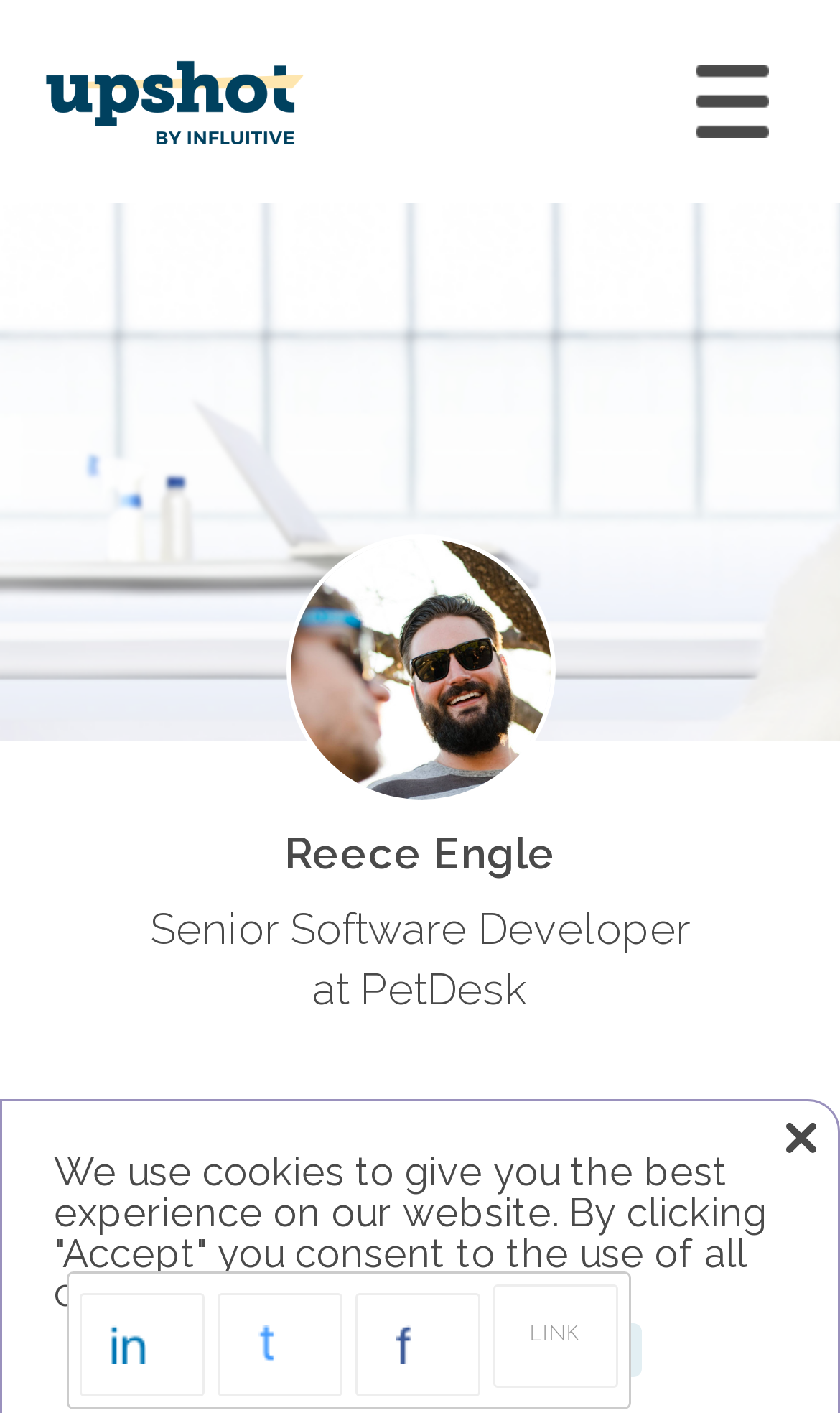What is the company where Reece Engle works?
Refer to the image and provide a one-word or short phrase answer.

PetDesk